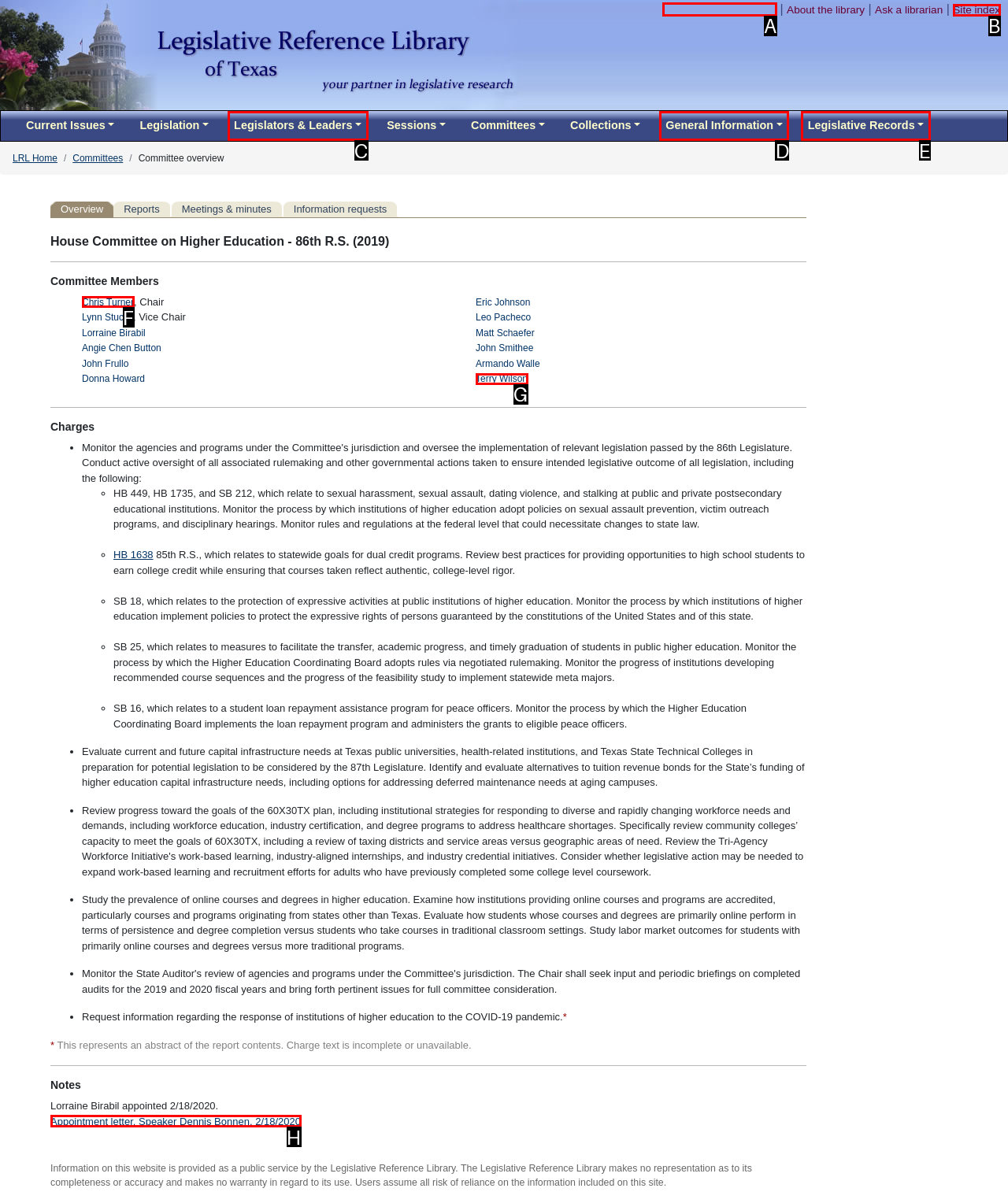Given the description: Skip to main content, identify the HTML element that fits best. Respond with the letter of the correct option from the choices.

A